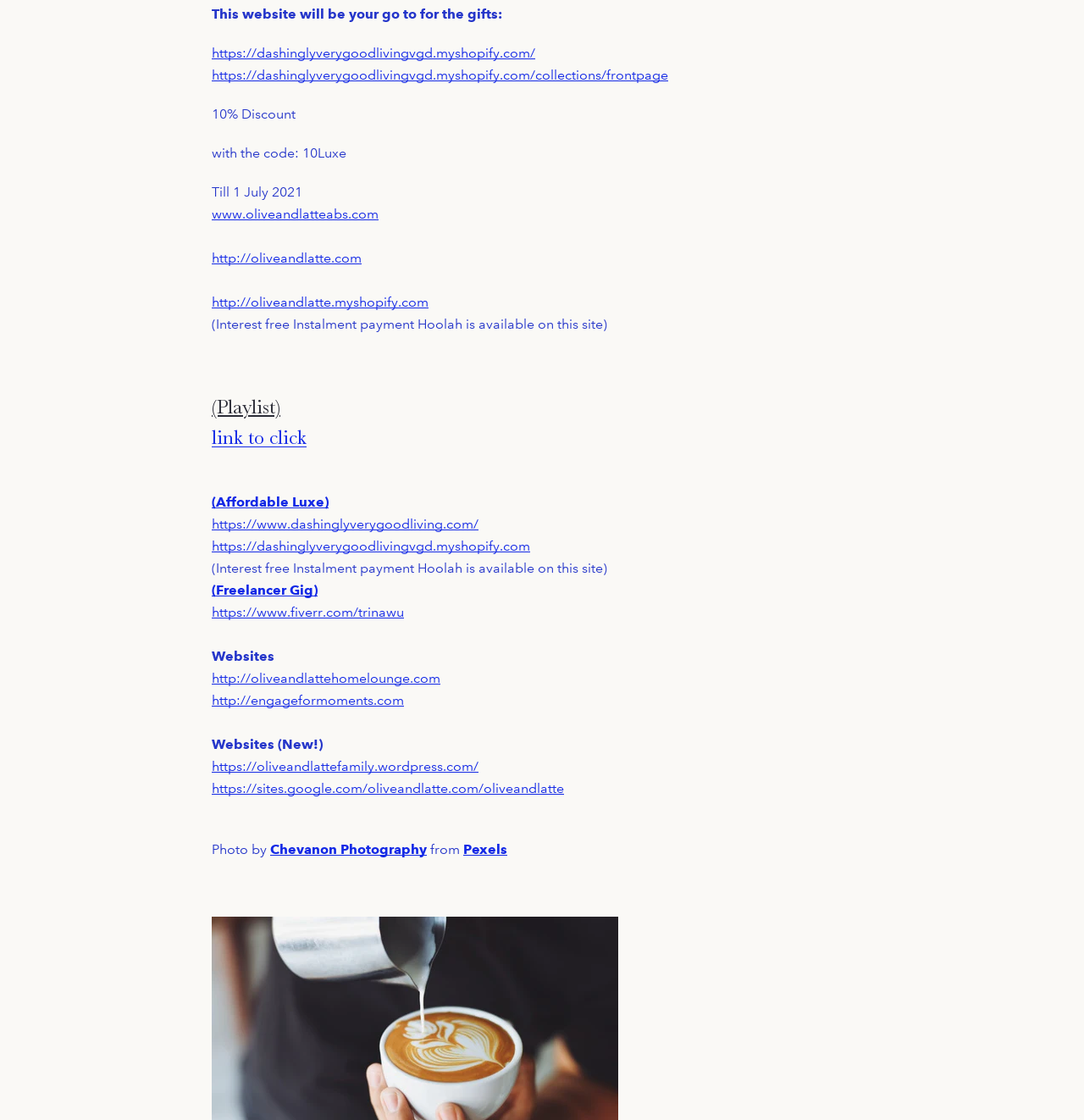What is the name of the freelancer gig website?
Answer the question using a single word or phrase, according to the image.

Fiverr